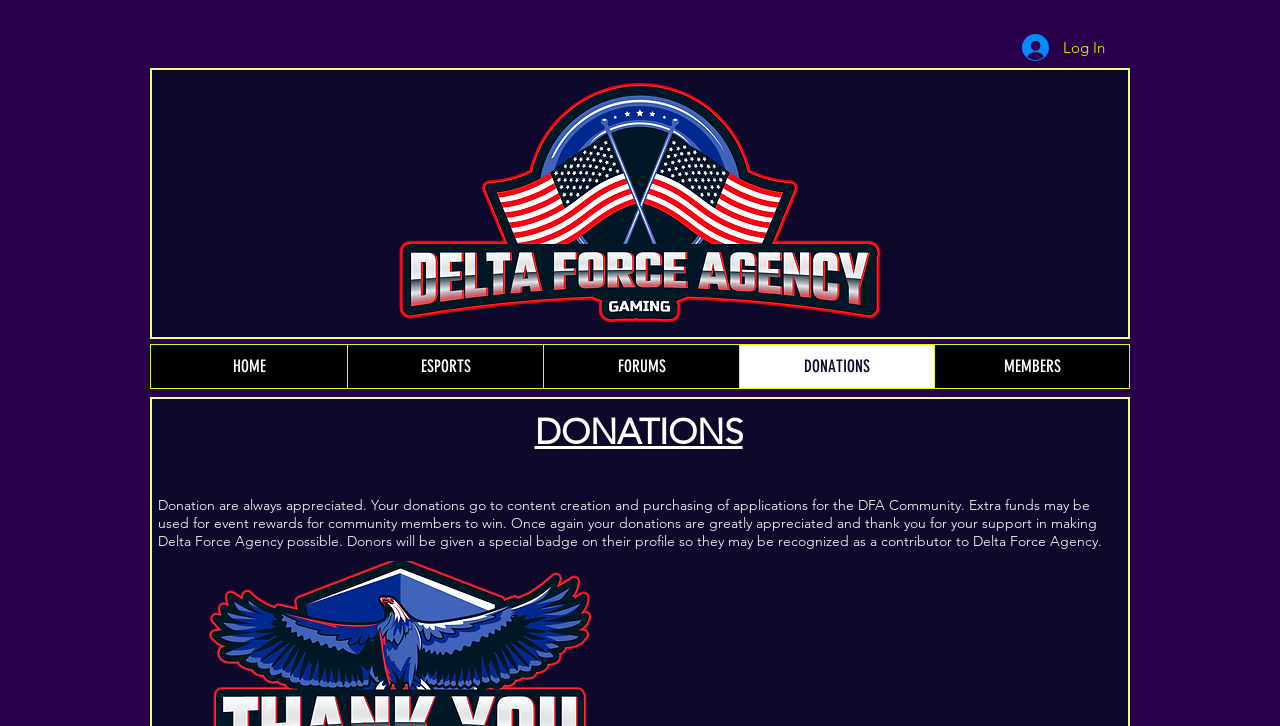What is the purpose of donations?
From the details in the image, answer the question comprehensively.

Based on the StaticText element, it is clear that donations are appreciated and go towards content creation and purchasing of applications for the DFA Community. Additionally, extra funds may be used for event rewards for community members to win.